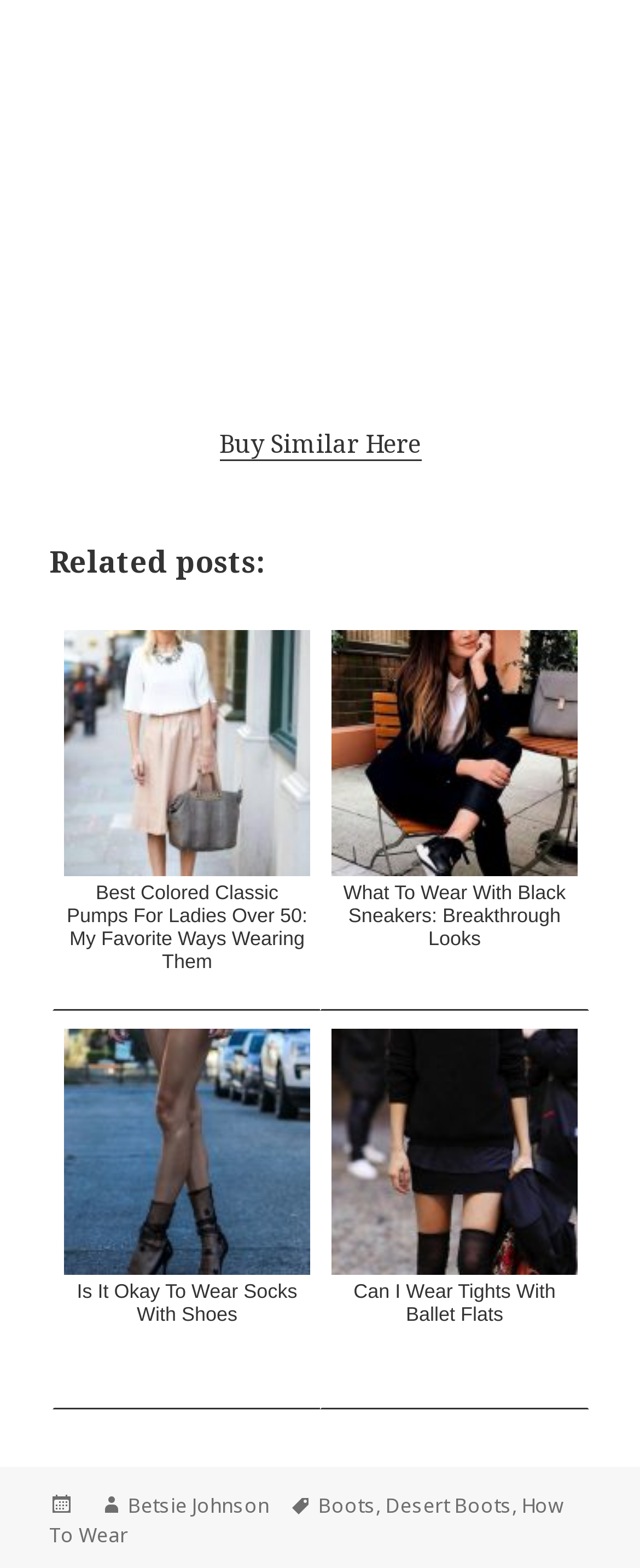Examine the screenshot and answer the question in as much detail as possible: What is the topic of the third related post?

I found the topic of the third related post by examining the link element with the text 'Is It Okay To Wear Socks With Shoes' which is a child of the 'Related posts:' heading element.